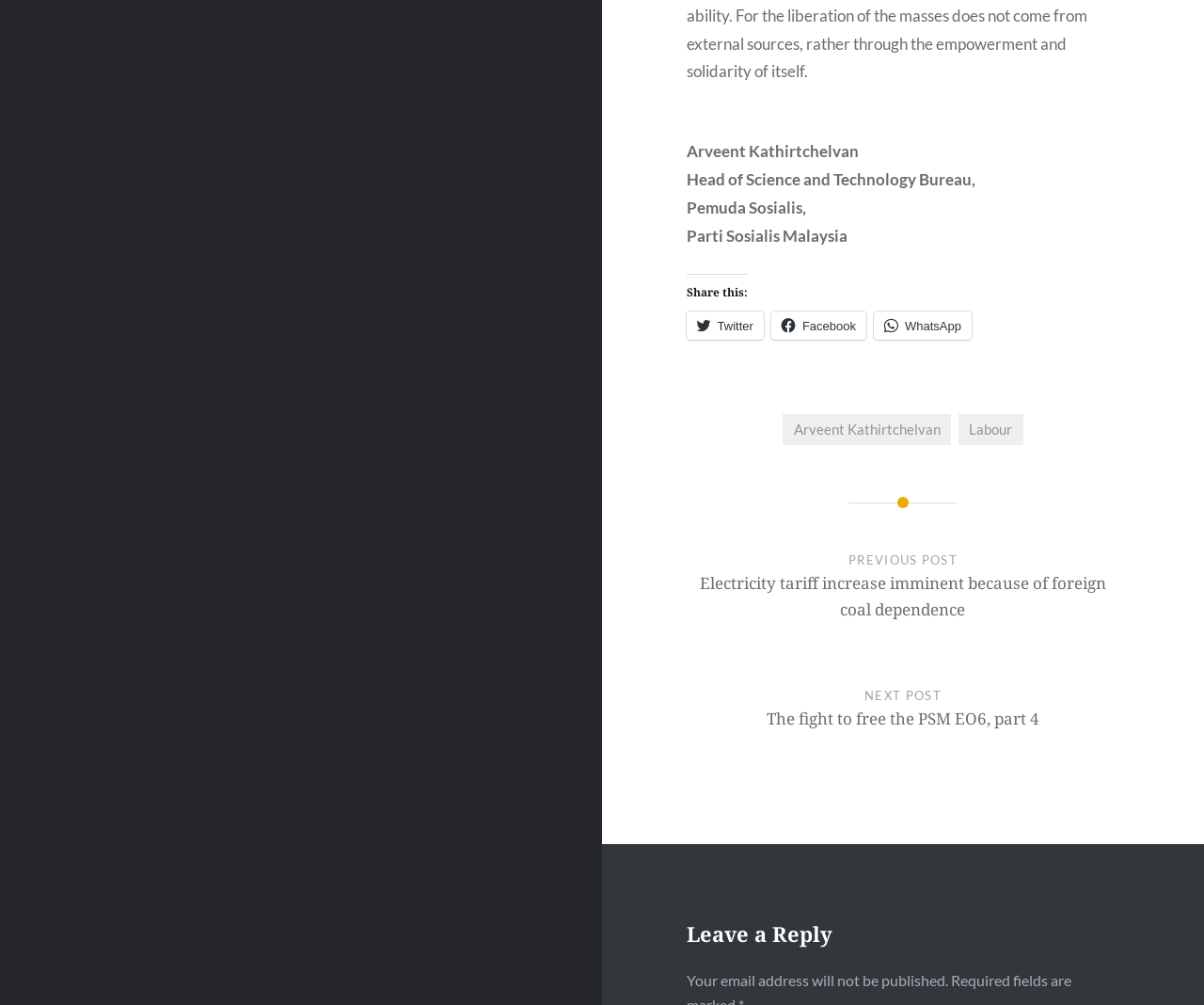What is the organization mentioned in the webpage?
Analyze the image and deliver a detailed answer to the question.

I found the static text element with the text 'Parti Sosialis Malaysia' below the name 'Arveent Kathirtchelvan', which suggests that it is the organization being referred to.